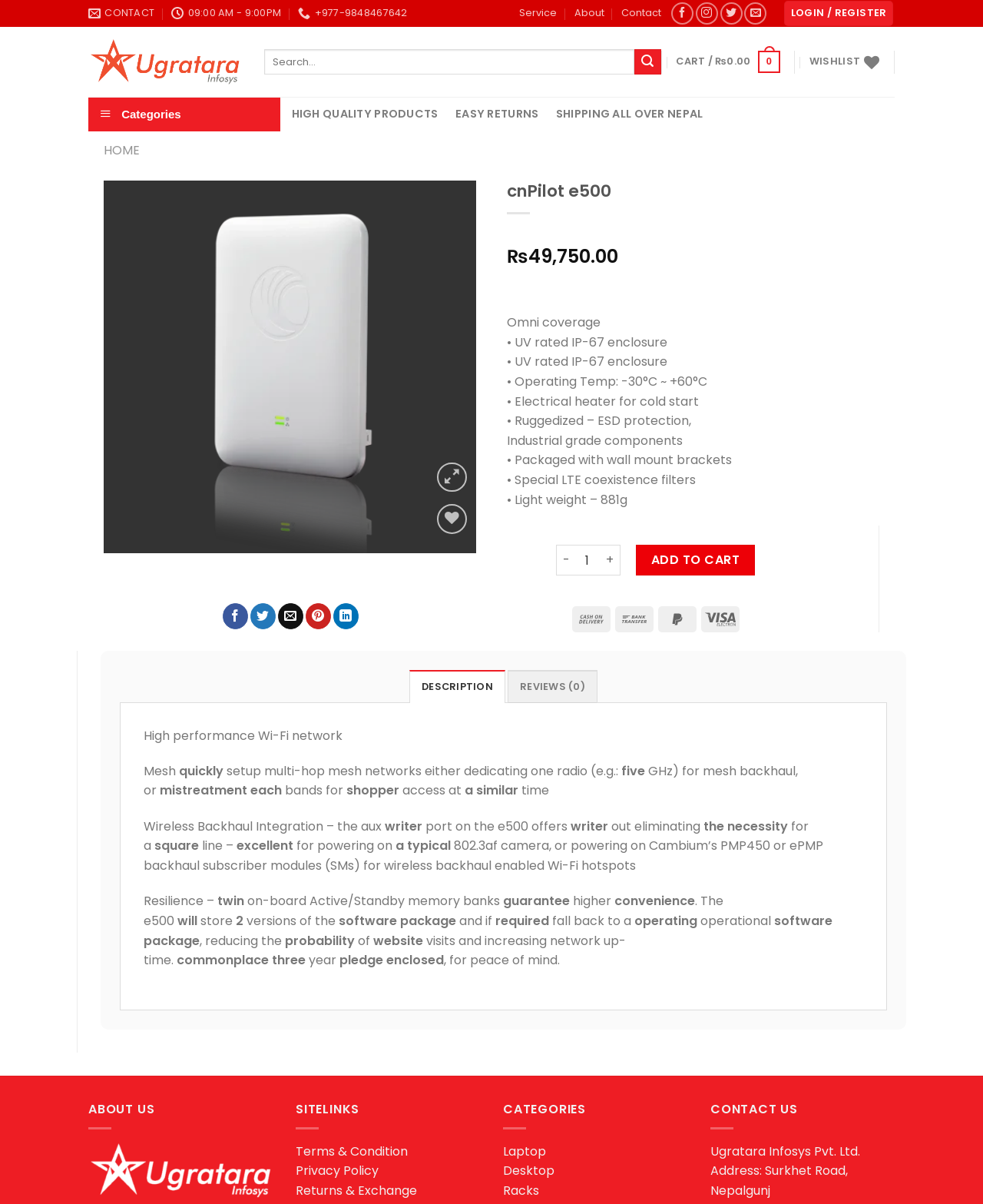Analyze the image and answer the question with as much detail as possible: 
What is the price of cnPilot e500?

The price of cnPilot e500 can be found in the product description section, where it is listed as '₨49,750.00'.